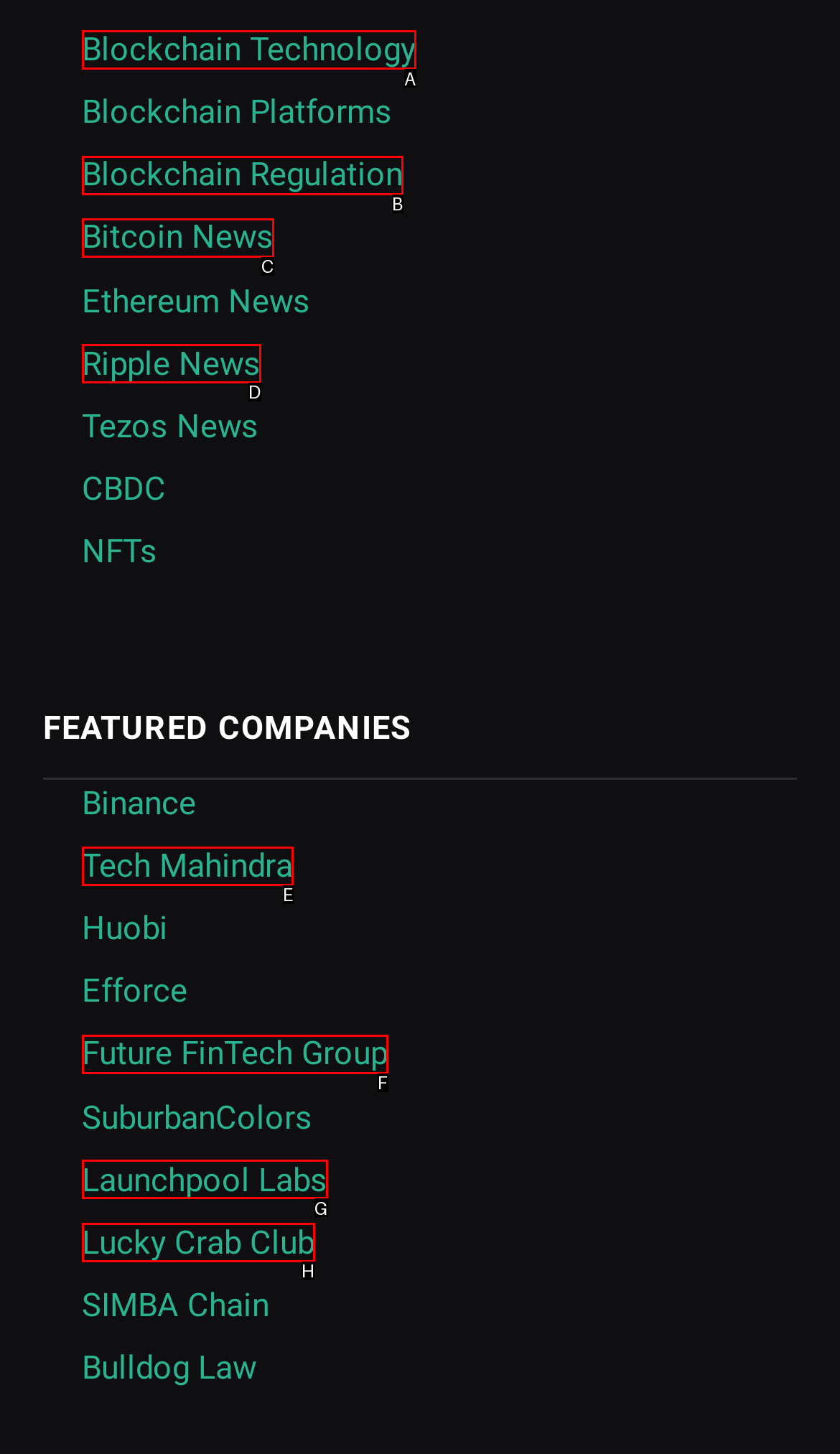Choose the HTML element that corresponds to the description: Future FinTech Group
Provide the answer by selecting the letter from the given choices.

F